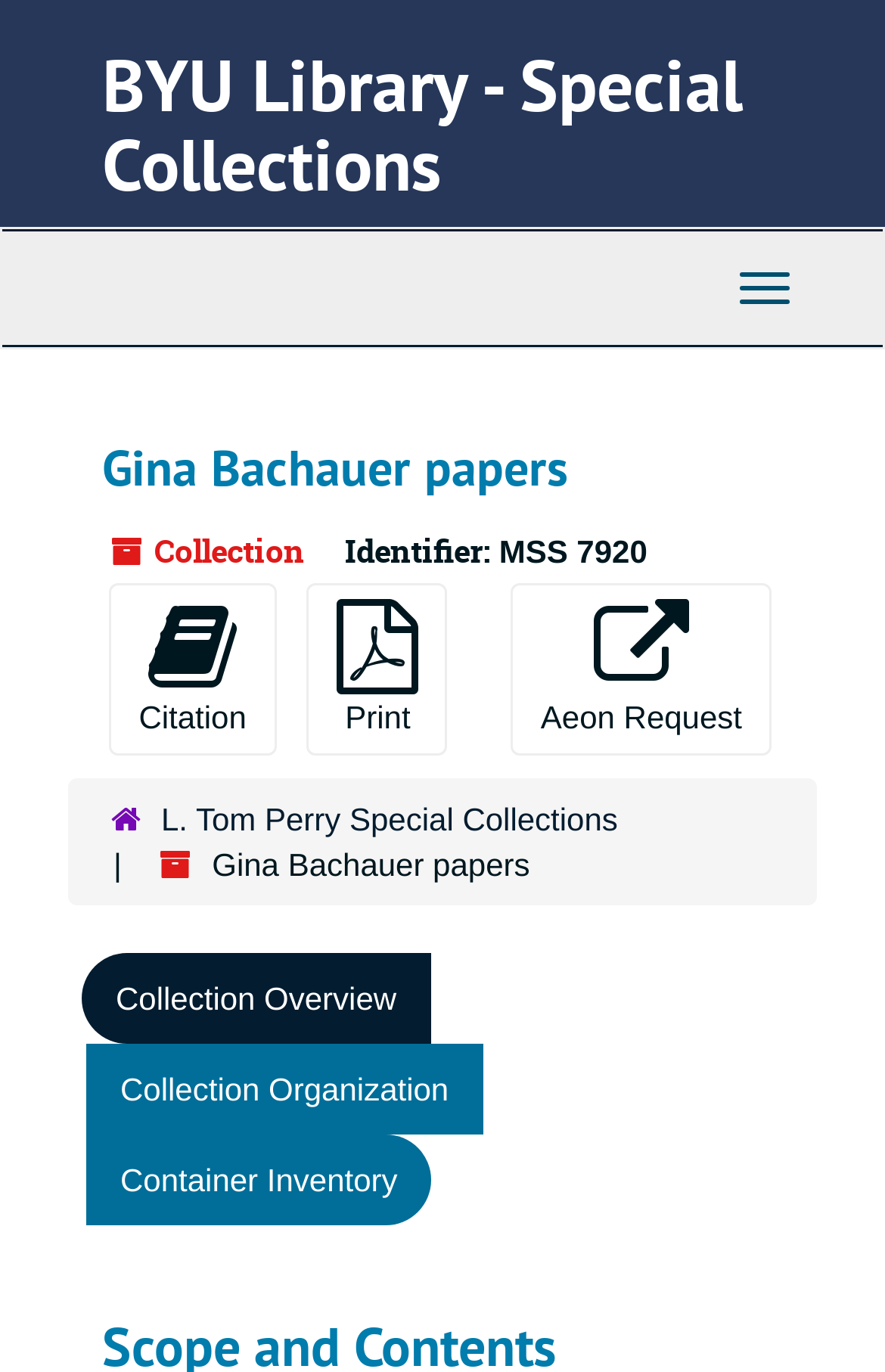Generate a comprehensive description of the contents of the webpage.

The webpage is about the Gina Bachauer papers collection at the BYU Library - Special Collections. At the top, there is a heading with the title "BYU Library - Special Collections" which is also a link. Below it, there is a top-level navigation bar that spans the entire width of the page.

On the left side, there is a heading with the title "Gina Bachauer papers". Next to it, there is a static text element that says "Collection" followed by another static text element that says "Identifier:" and then "MSS 7920". 

Below these elements, there is a section labeled "Page Actions" that contains three buttons: "Citation", "Print", and "Aeon Request". These buttons are aligned horizontally and take up about half of the page width.

On the right side, there is a hierarchical navigation menu that lists "L. Tom Perry Special Collections" as a link, followed by a static text element that says "Gina Bachauer papers". 

Further down the page, there are three links: "Collection Overview", "Collection Organization", and "Container Inventory". These links are stacked vertically and take up about half of the page width.